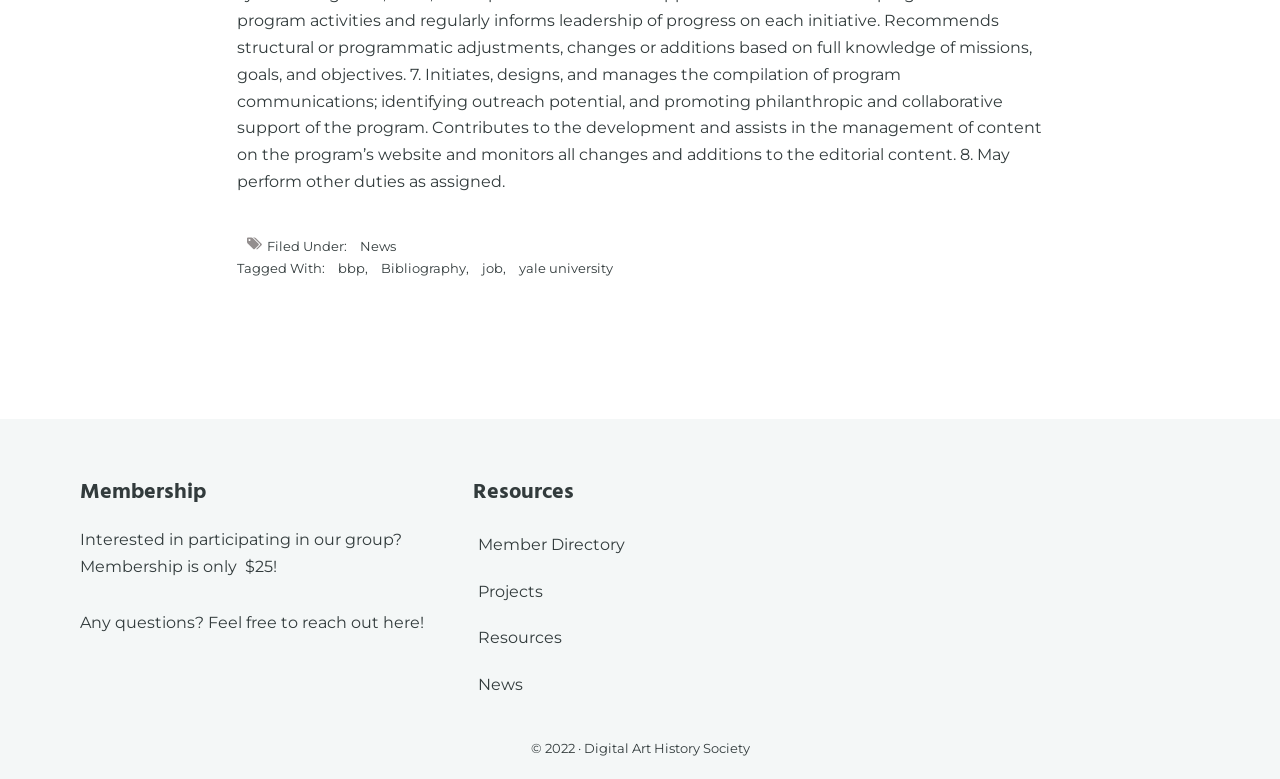Extract the bounding box coordinates of the UI element described by: "Collaborative Translation Patterns Repository". The coordinates should include four float numbers ranging from 0 to 1, e.g., [left, top, right, bottom].

None